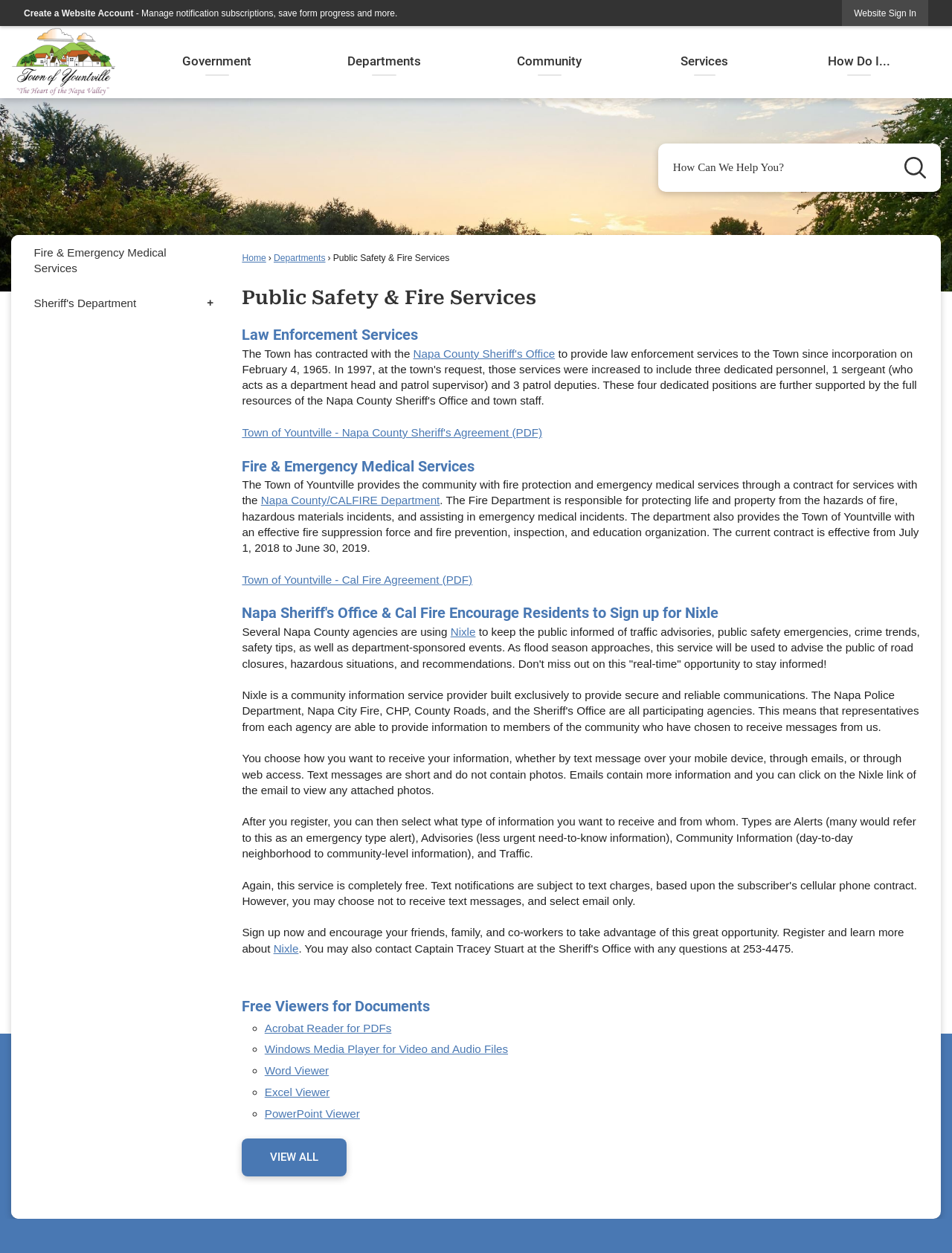Kindly determine the bounding box coordinates of the area that needs to be clicked to fulfill this instruction: "Go to the homepage".

[0.012, 0.022, 0.121, 0.076]